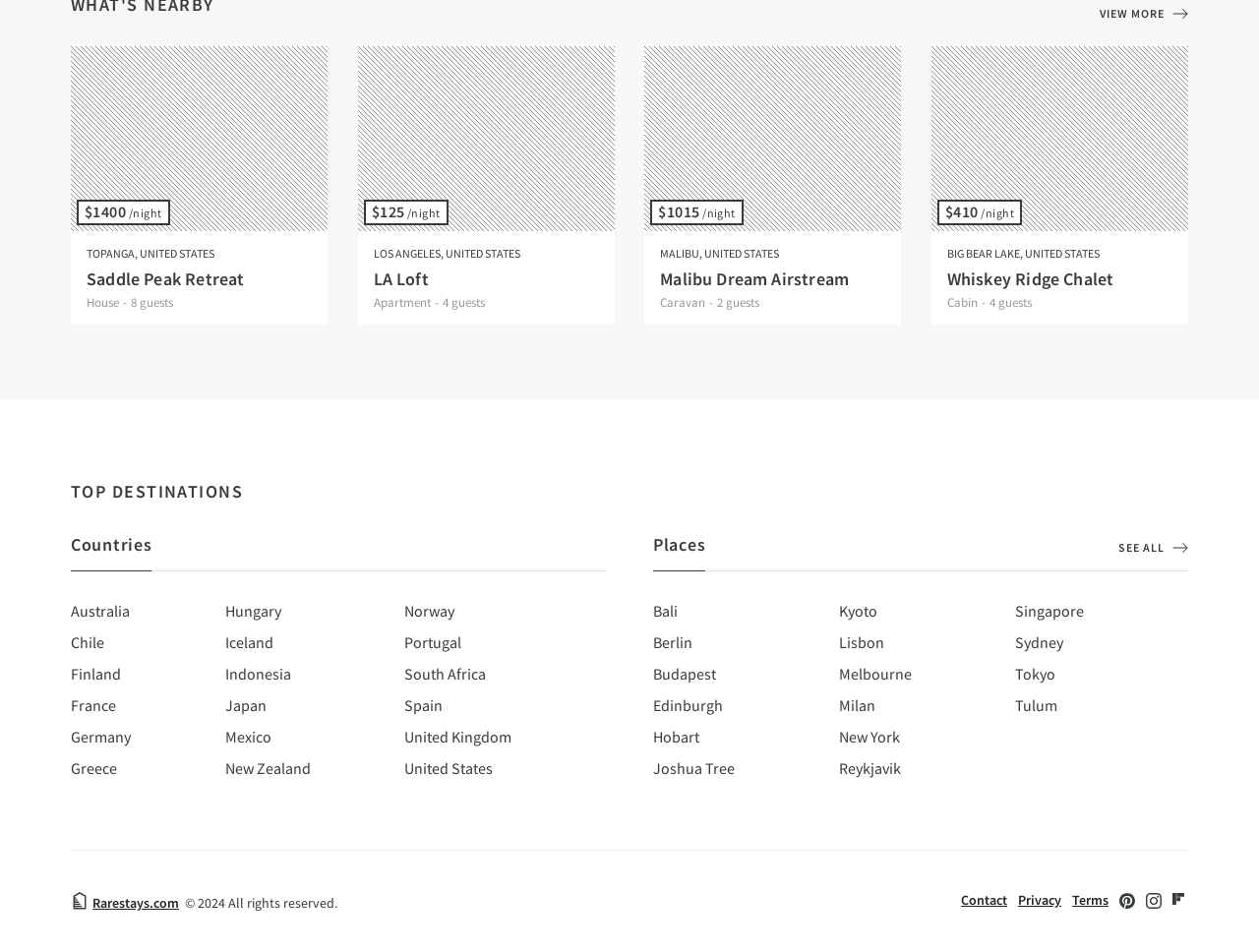Identify the bounding box coordinates of the clickable section necessary to follow the following instruction: "Explore TOP DESTINATIONS". The coordinates should be presented as four float numbers from 0 to 1, i.e., [left, top, right, bottom].

[0.056, 0.507, 0.944, 0.527]